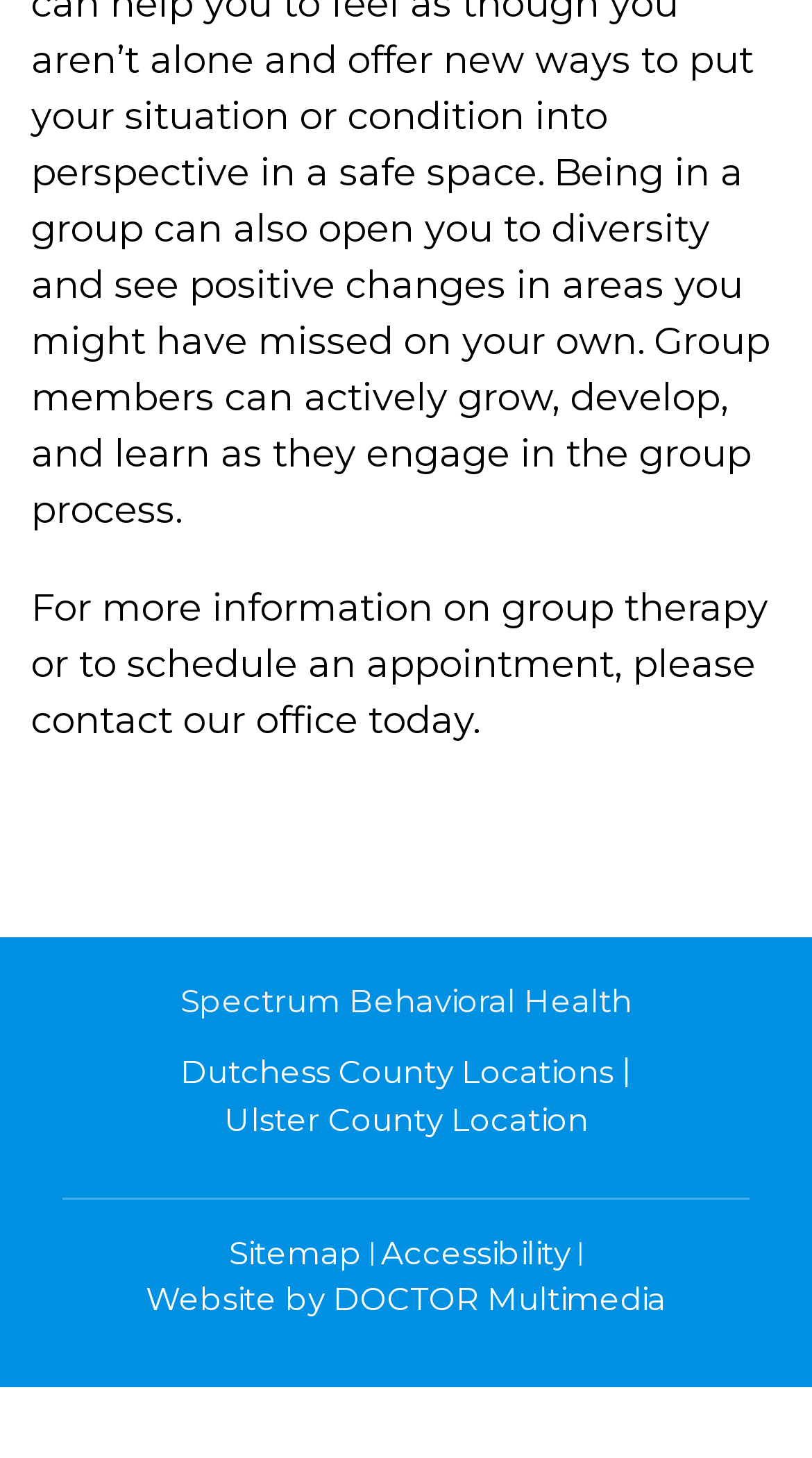How many location options are provided? Observe the screenshot and provide a one-word or short phrase answer.

2